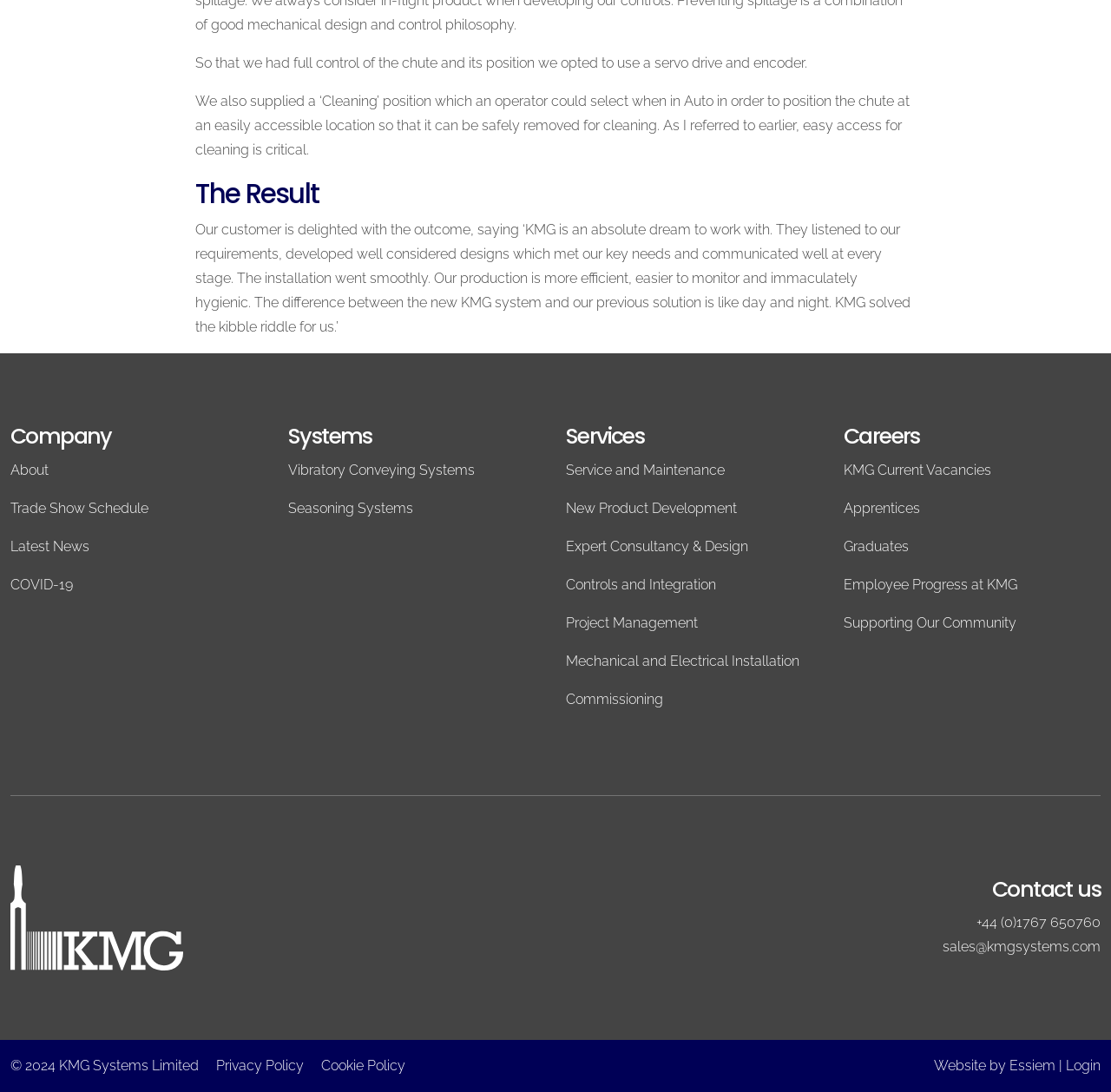What is the purpose of the 'Cleaning' position?
Refer to the image and give a detailed answer to the query.

I found the purpose of the 'Cleaning' position by reading the text that says 'We also supplied a ‘Cleaning’ position which an operator could select when in Auto in order to position the chute at an easily accessible location so that it can be safely removed for cleaning.' This suggests that the 'Cleaning' position is meant to provide easy access for cleaning.